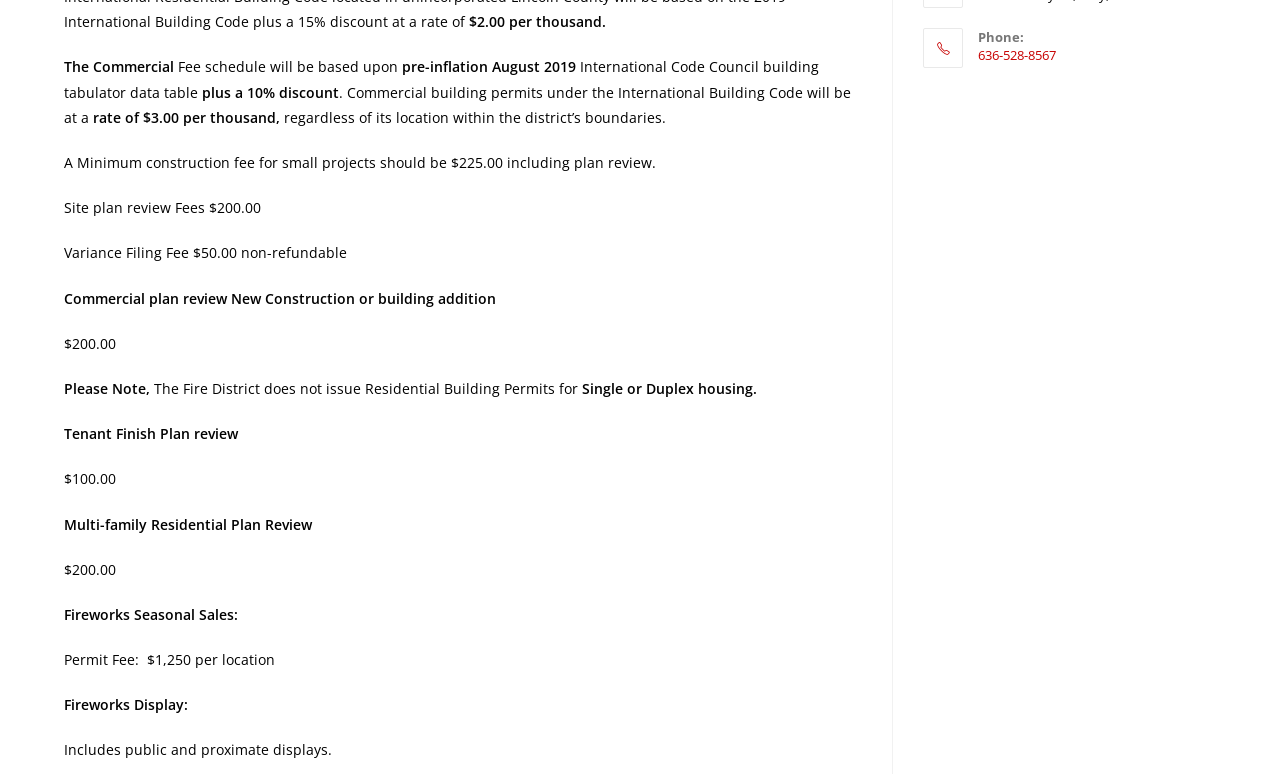From the webpage screenshot, predict the bounding box coordinates (top-left x, top-left y, bottom-right x, bottom-right y) for the UI element described here: 636-528-8567

[0.764, 0.06, 0.95, 0.083]